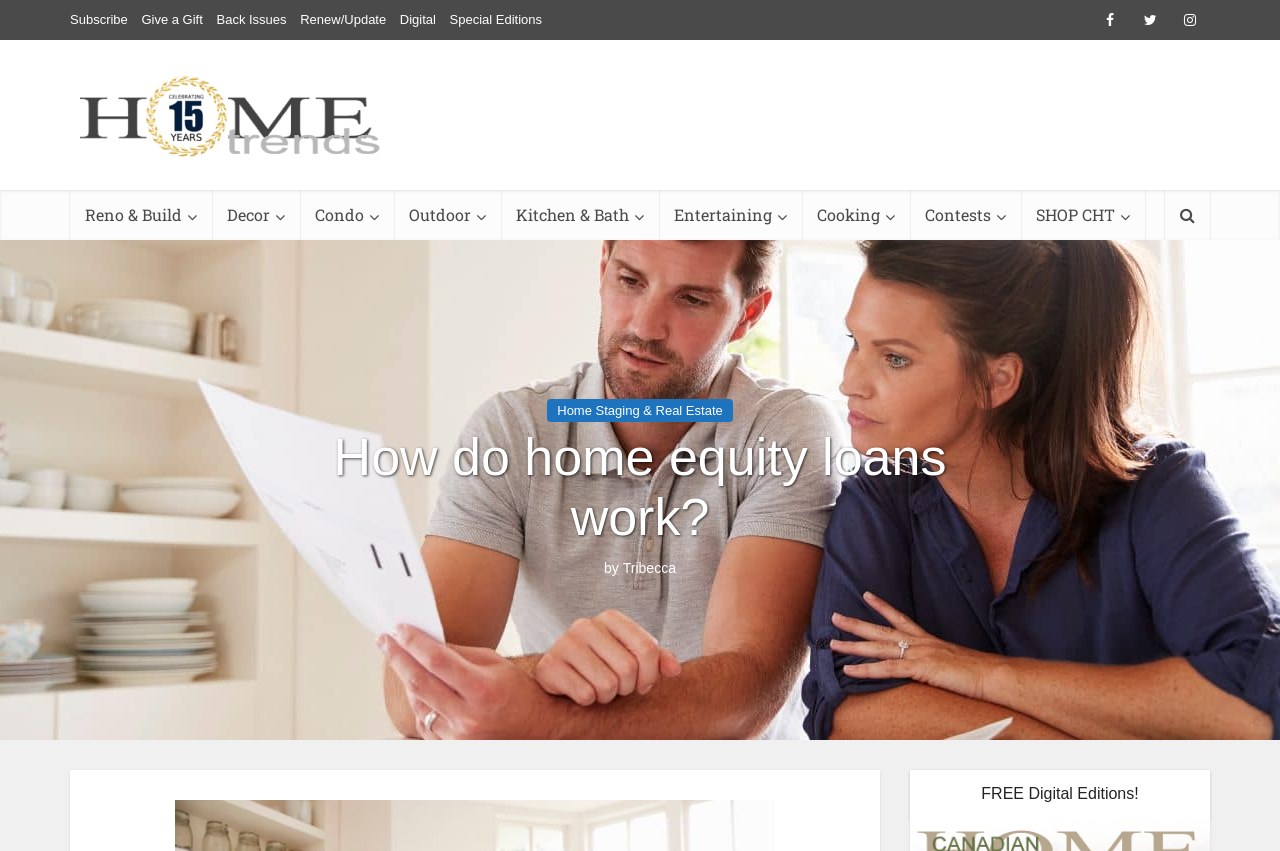How many navigation links are there?
Look at the image and provide a short answer using one word or a phrase.

11